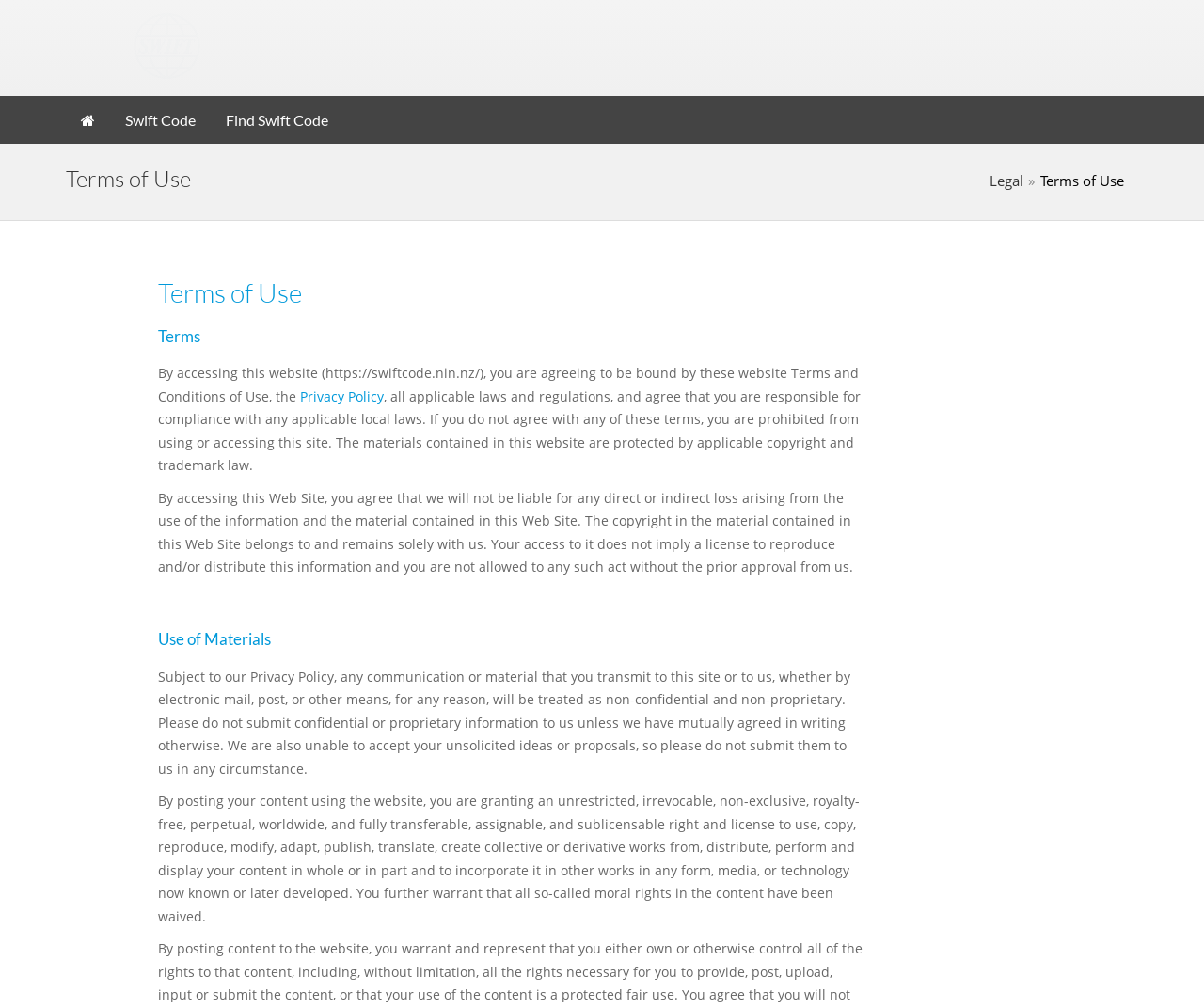Please provide a short answer using a single word or phrase for the question:
What is the topic of the second heading?

Terms